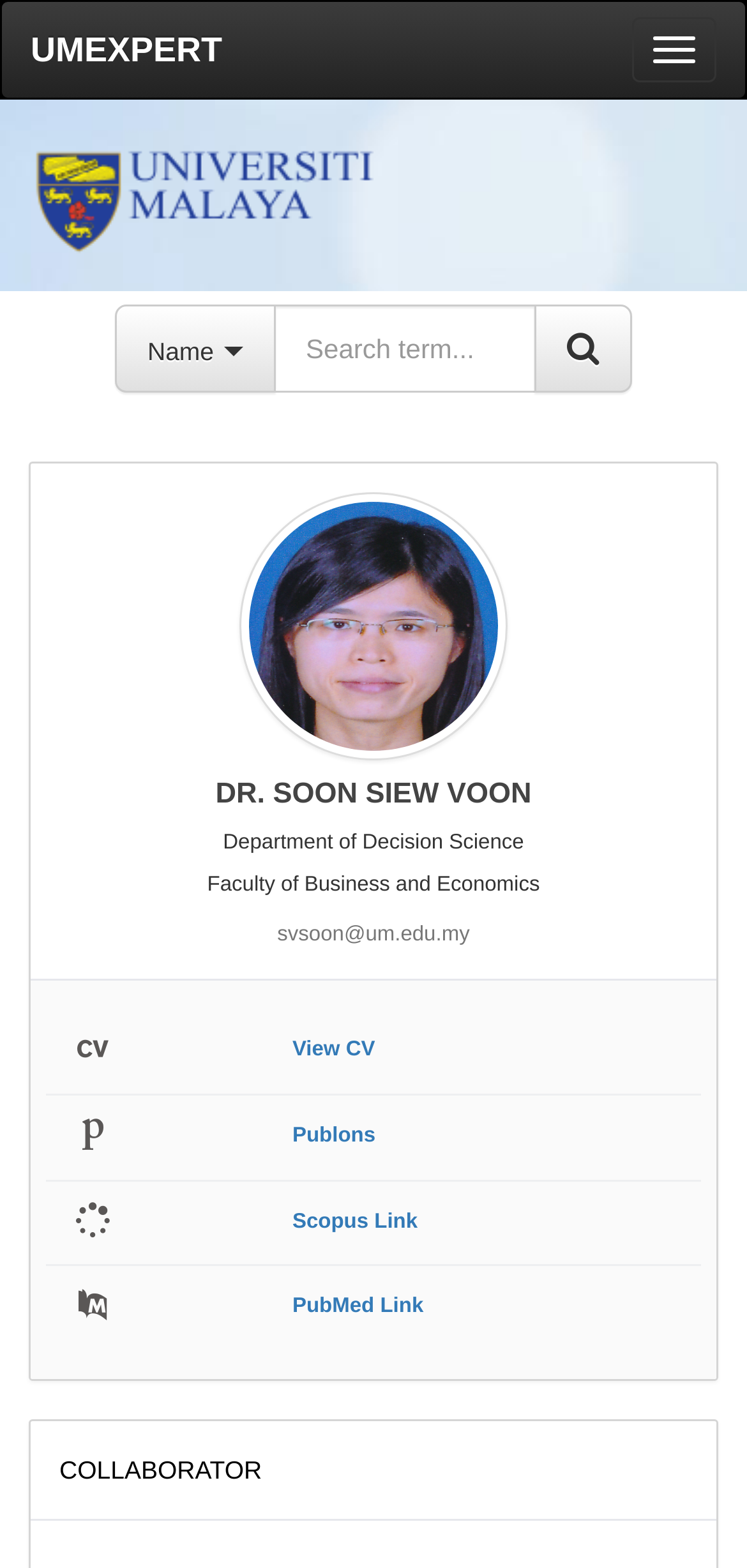Given the element description "Scopus Link" in the screenshot, predict the bounding box coordinates of that UI element.

[0.391, 0.768, 0.559, 0.786]